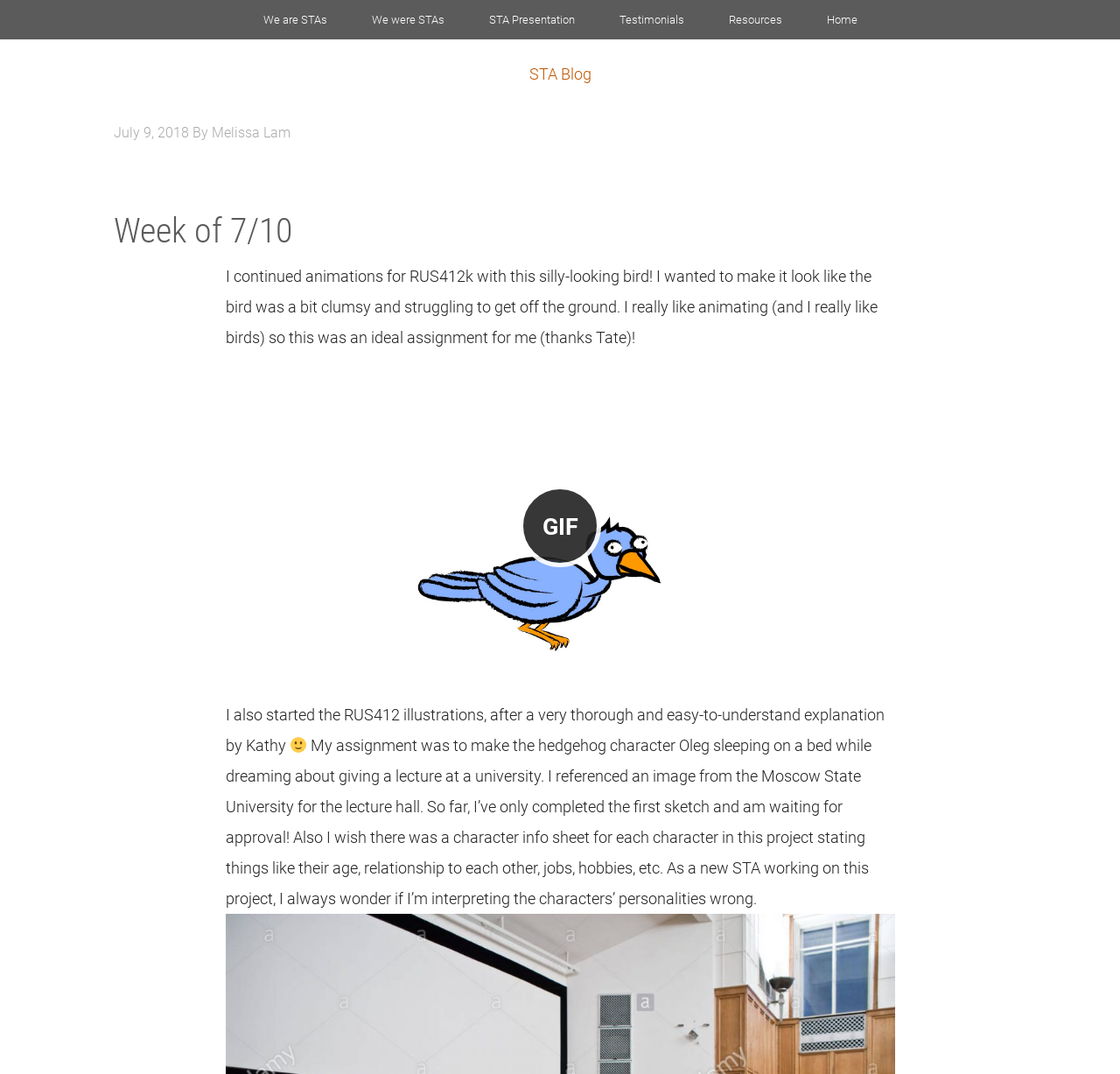Identify and provide the bounding box coordinates of the UI element described: "STA Presentation". The coordinates should be formatted as [left, top, right, bottom], with each number being a float between 0 and 1.

[0.418, 0.0, 0.532, 0.037]